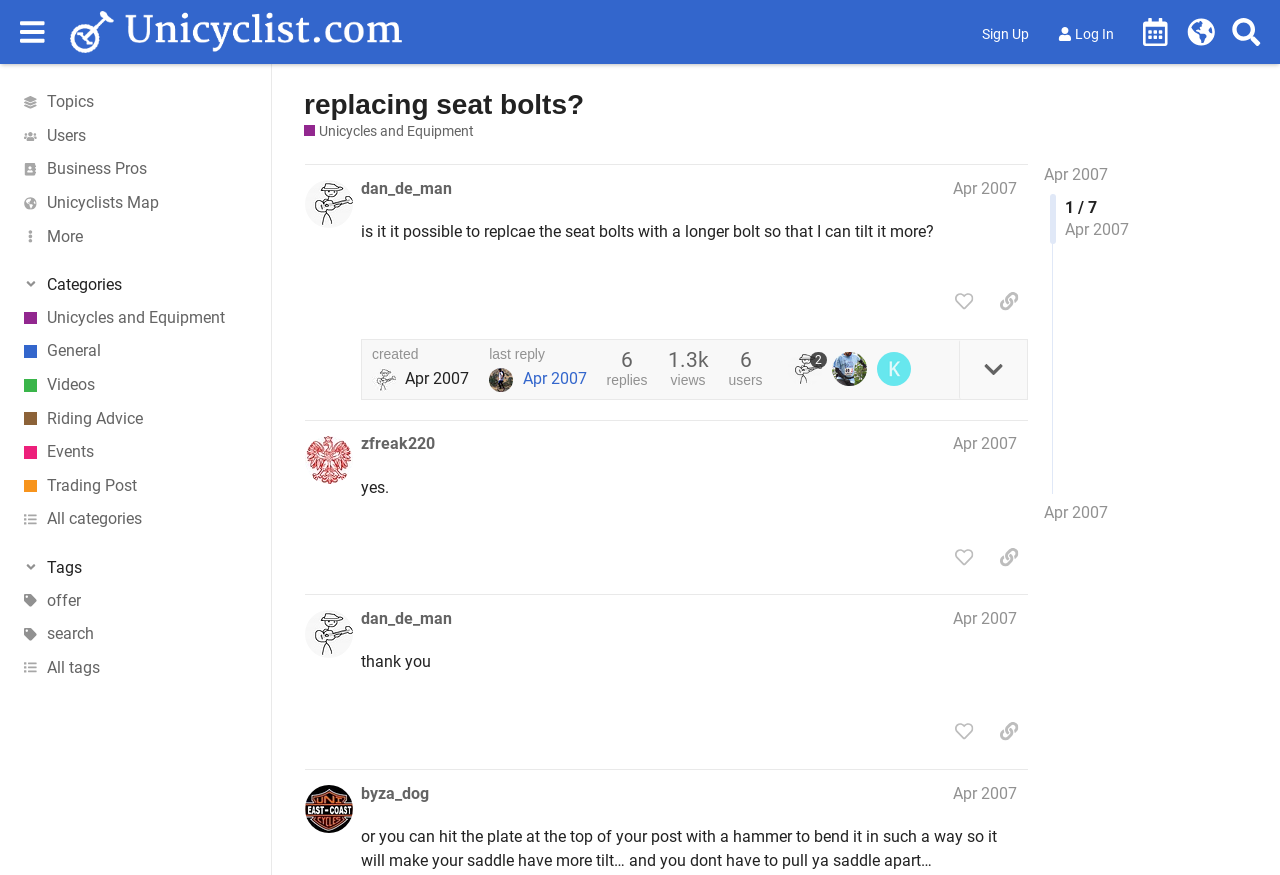Please identify the bounding box coordinates of the region to click in order to complete the given instruction: "Read the post by 'dan_de_man'". The coordinates should be four float numbers between 0 and 1, i.e., [left, top, right, bottom].

[0.238, 0.188, 0.803, 0.48]